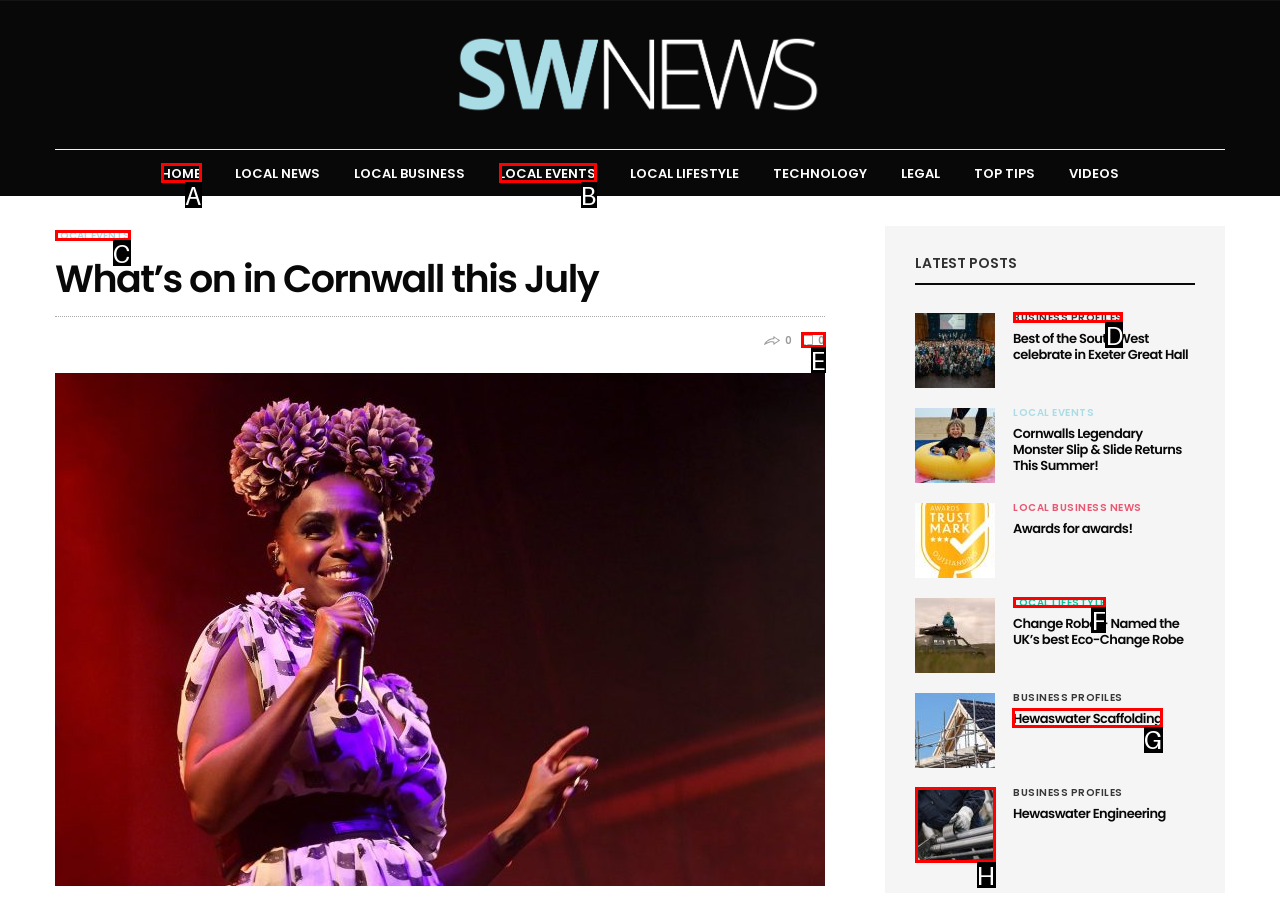Select the option I need to click to accomplish this task: Learn about 'Hewaswater Scaffolding'
Provide the letter of the selected choice from the given options.

G